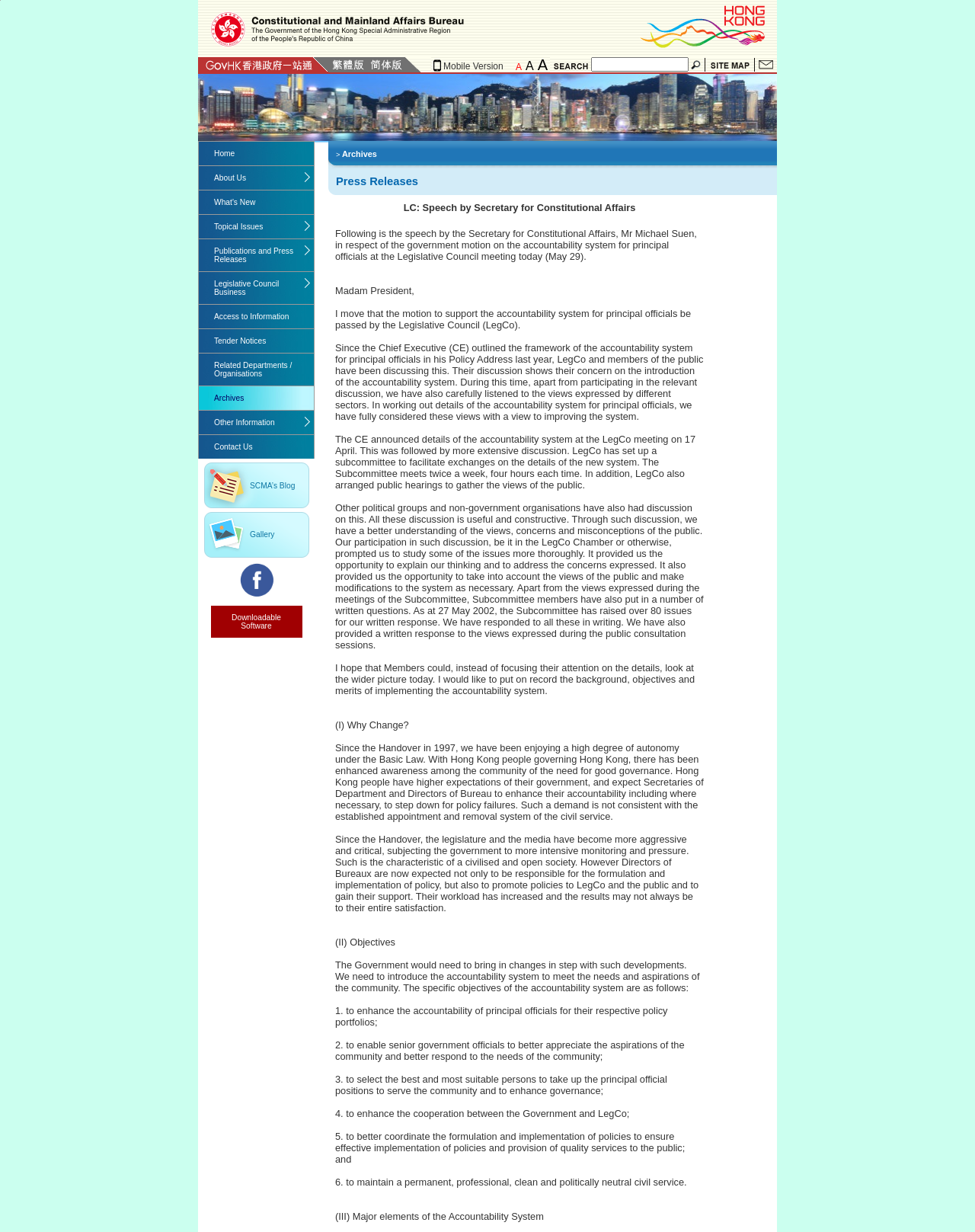Determine the bounding box coordinates of the element's region needed to click to follow the instruction: "Contact Mathias via phone". Provide these coordinates as four float numbers between 0 and 1, formatted as [left, top, right, bottom].

None